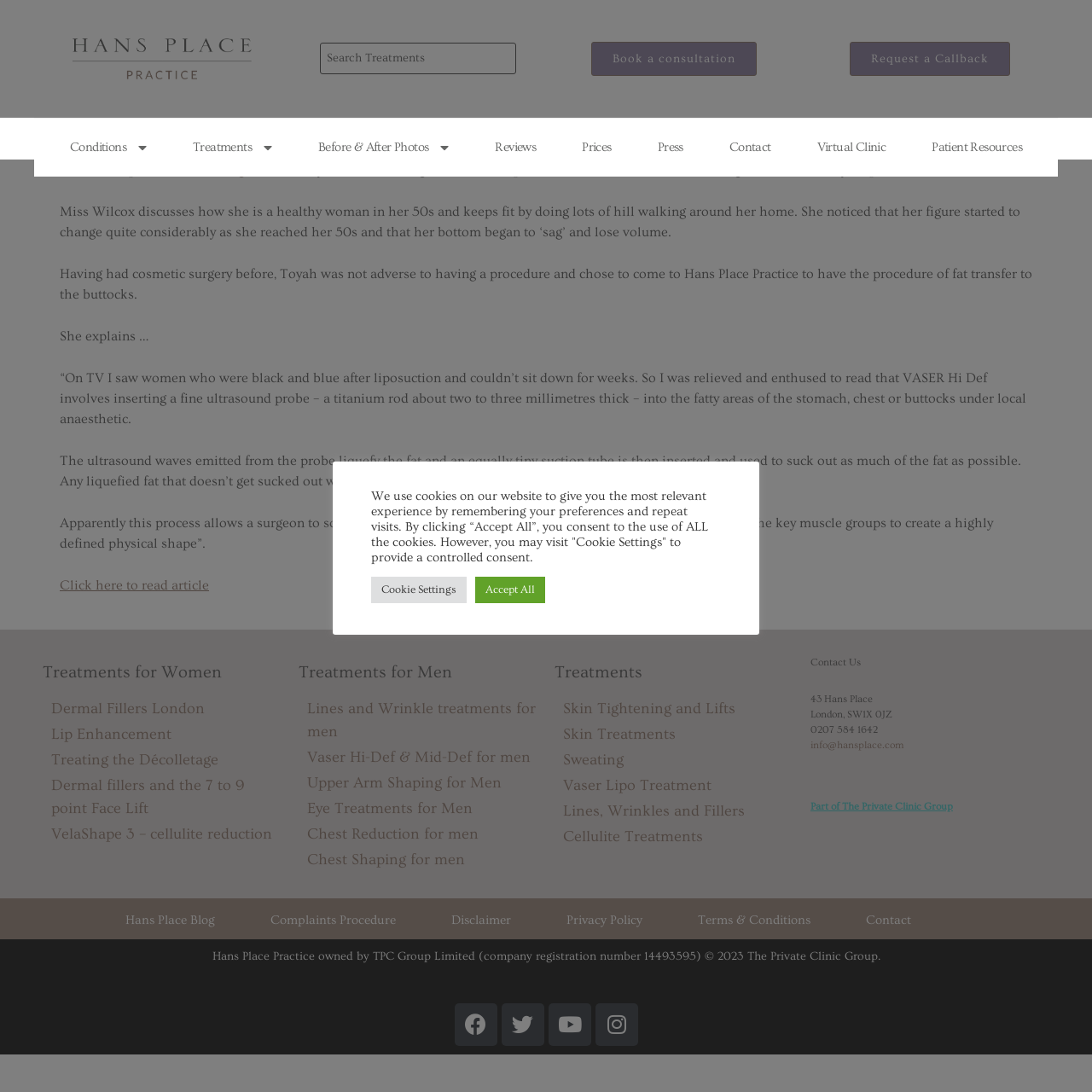Please specify the bounding box coordinates of the clickable section necessary to execute the following command: "Read about Vaser High Def".

[0.17, 0.148, 0.232, 0.163]